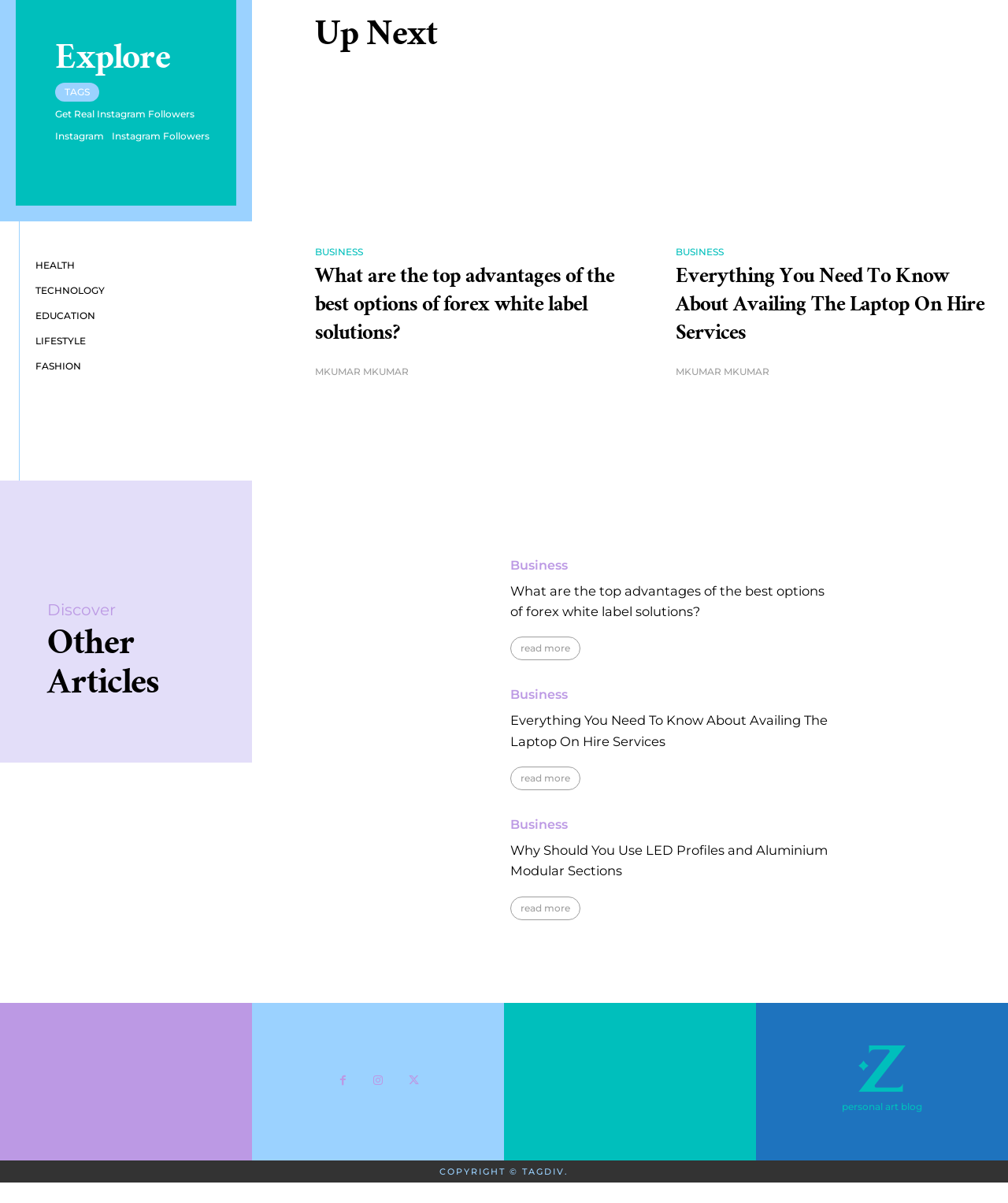Determine the bounding box coordinates of the element's region needed to click to follow the instruction: "Explore the 'HEALTH' category". Provide these coordinates as four float numbers between 0 and 1, formatted as [left, top, right, bottom].

[0.035, 0.21, 0.074, 0.23]